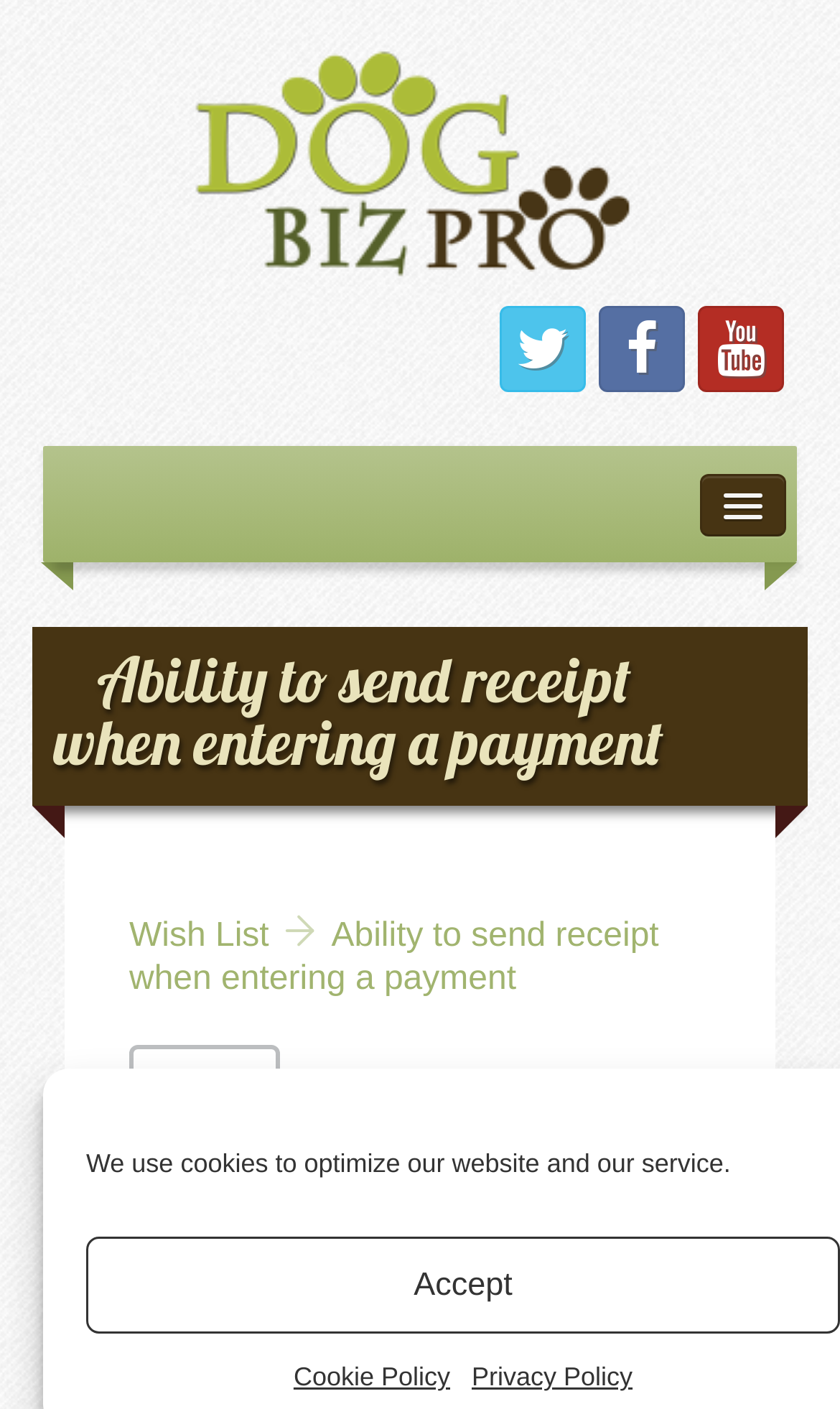Identify the bounding box coordinates of the area you need to click to perform the following instruction: "view walkthrough".

[0.141, 0.659, 0.478, 0.735]